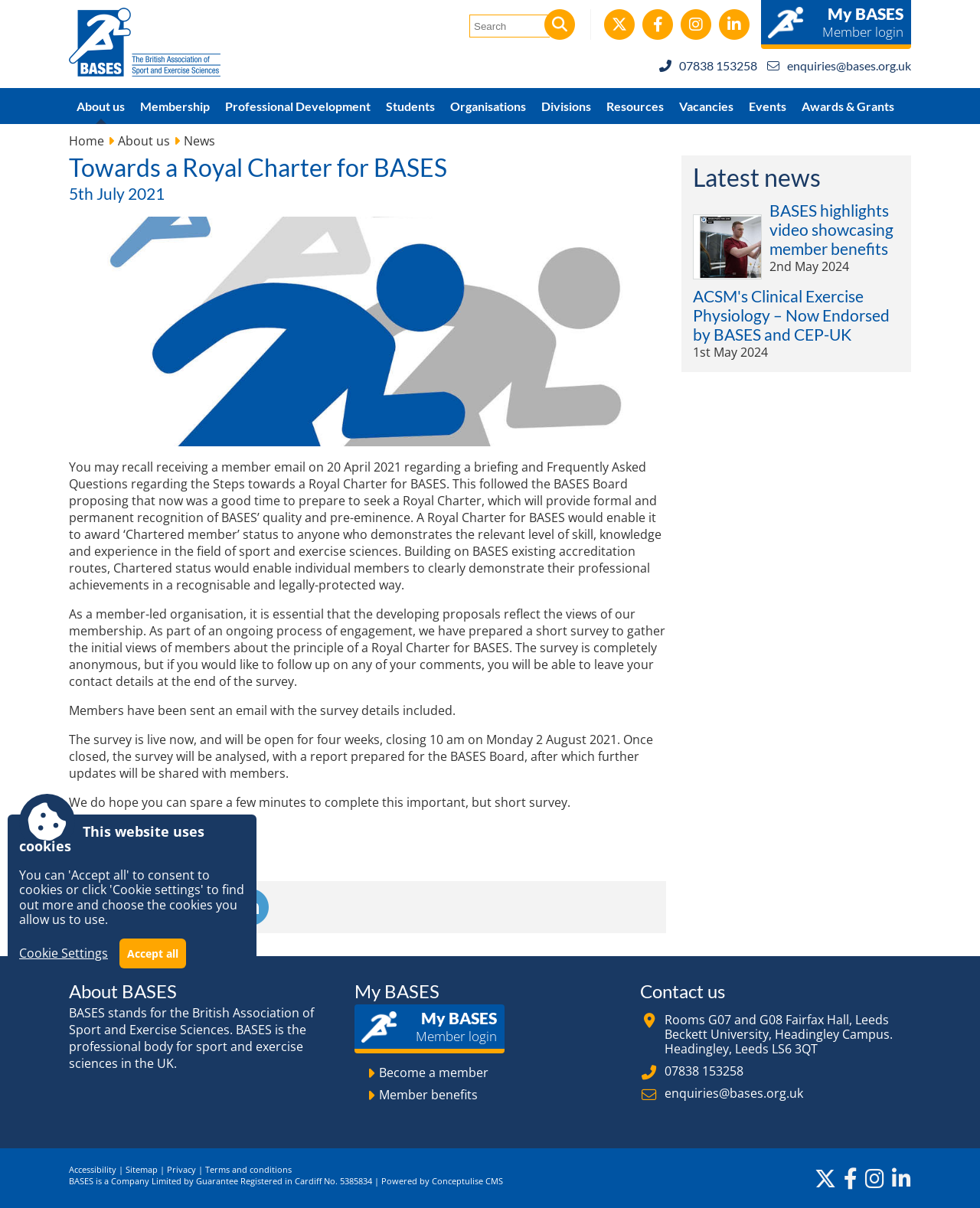Locate the bounding box coordinates of the clickable region to complete the following instruction: "Contact us."

[0.653, 0.813, 0.924, 0.828]